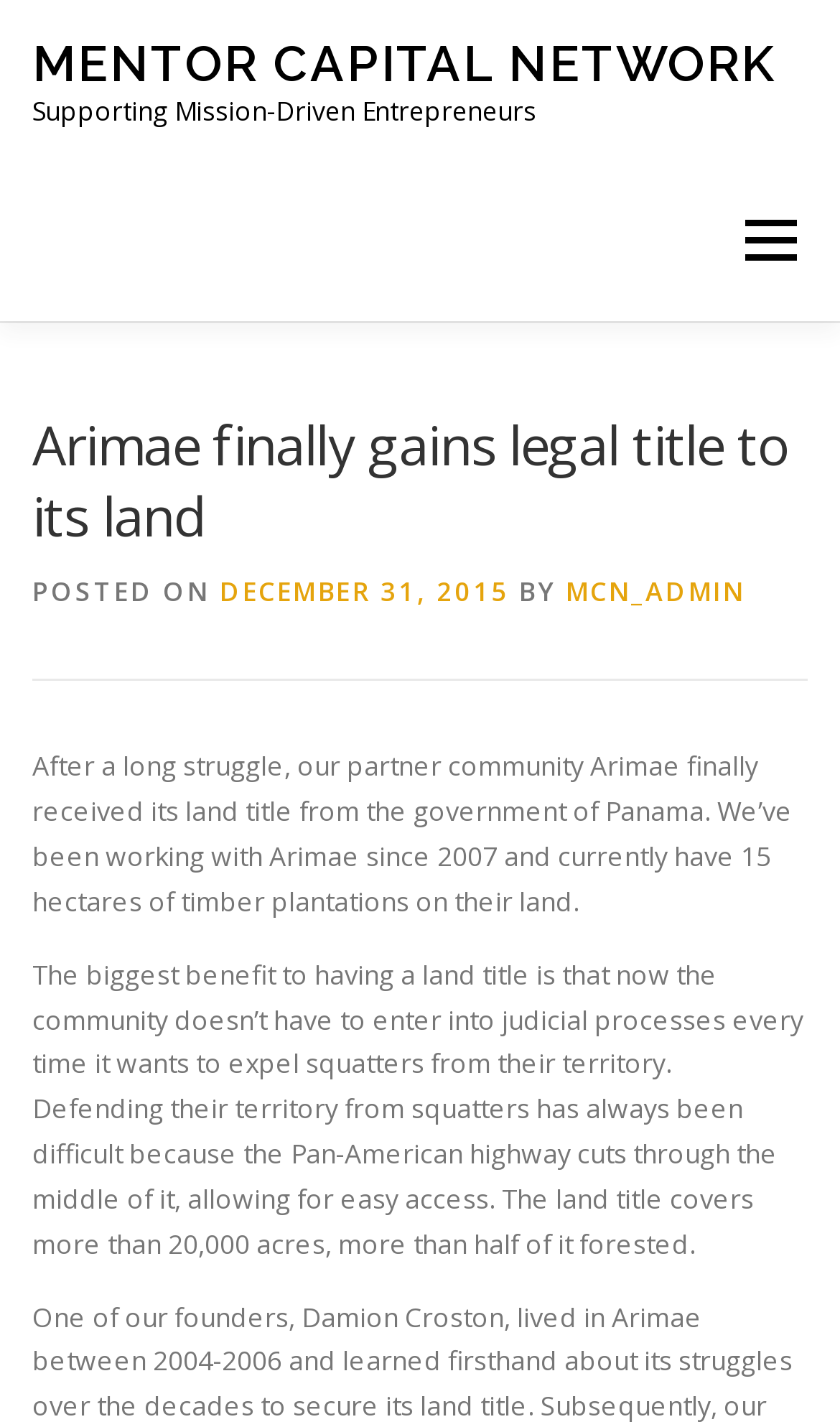What is the name of the community that received its land title?
Look at the image and construct a detailed response to the question.

The answer can be found in the heading of the webpage, which states 'Arimae finally gains legal title to its land'. This indicates that Arimae is the community that received its land title.